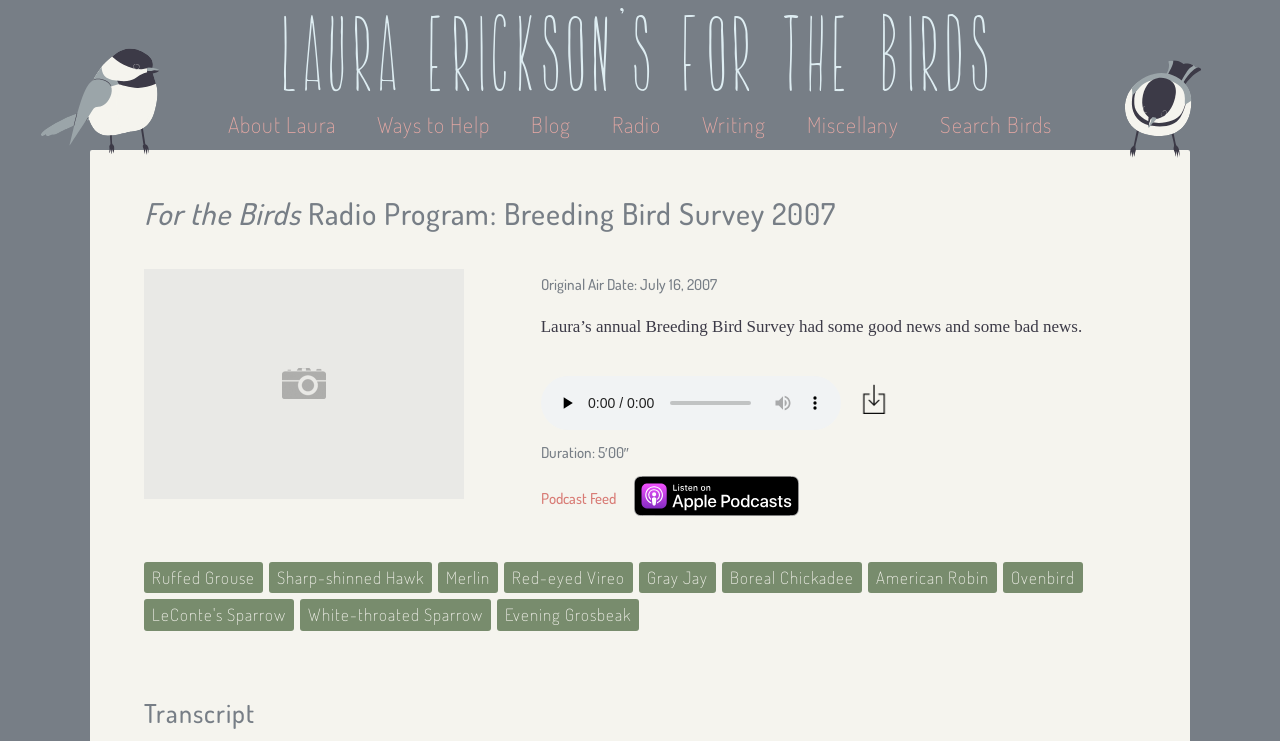Determine the bounding box of the UI component based on this description: "Blog". The bounding box coordinates should be four float values between 0 and 1, i.e., [left, top, right, bottom].

None